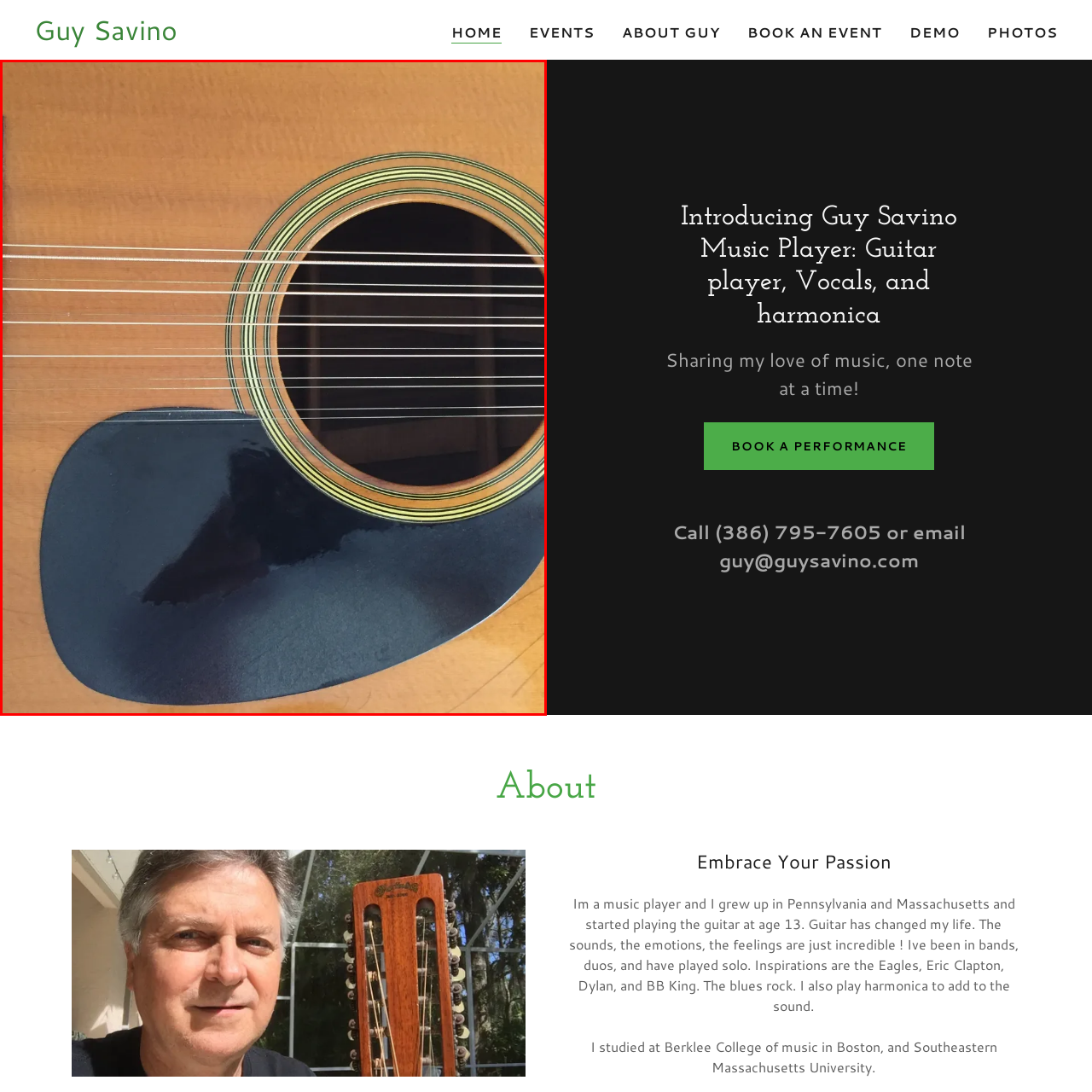Articulate a detailed description of the image enclosed by the red outline.

The image captures a close-up of an acoustic guitar, showcasing its intricate details. The warm, rich tones of the wooden body highlight the craftsmanship of the instrument. Prominently featured is the glossy black pickguard, which provides a striking contrast against the wood. The soundhole, encircled by a decorative ring with green and yellow accents, draws attention to the instrument's classic design. The strings are visible, hinting at the musical potential of this guitar, making it a beautiful representation of a musician's passion for music. This image resonates with the ethos of sharing the joy of playing, much like Guy Savino's own musical journey.